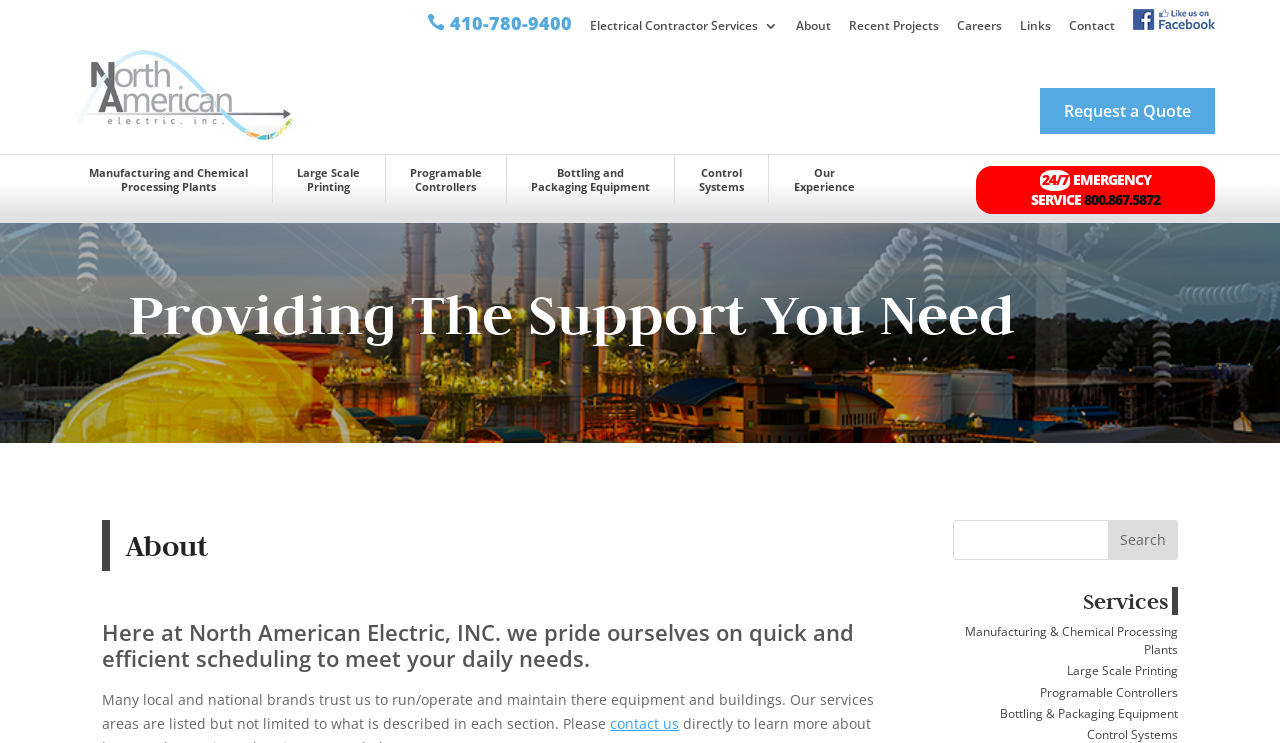Respond to the question below with a single word or phrase: What type of plants do they provide services for?

Manufacturing and Chemical Processing Plants